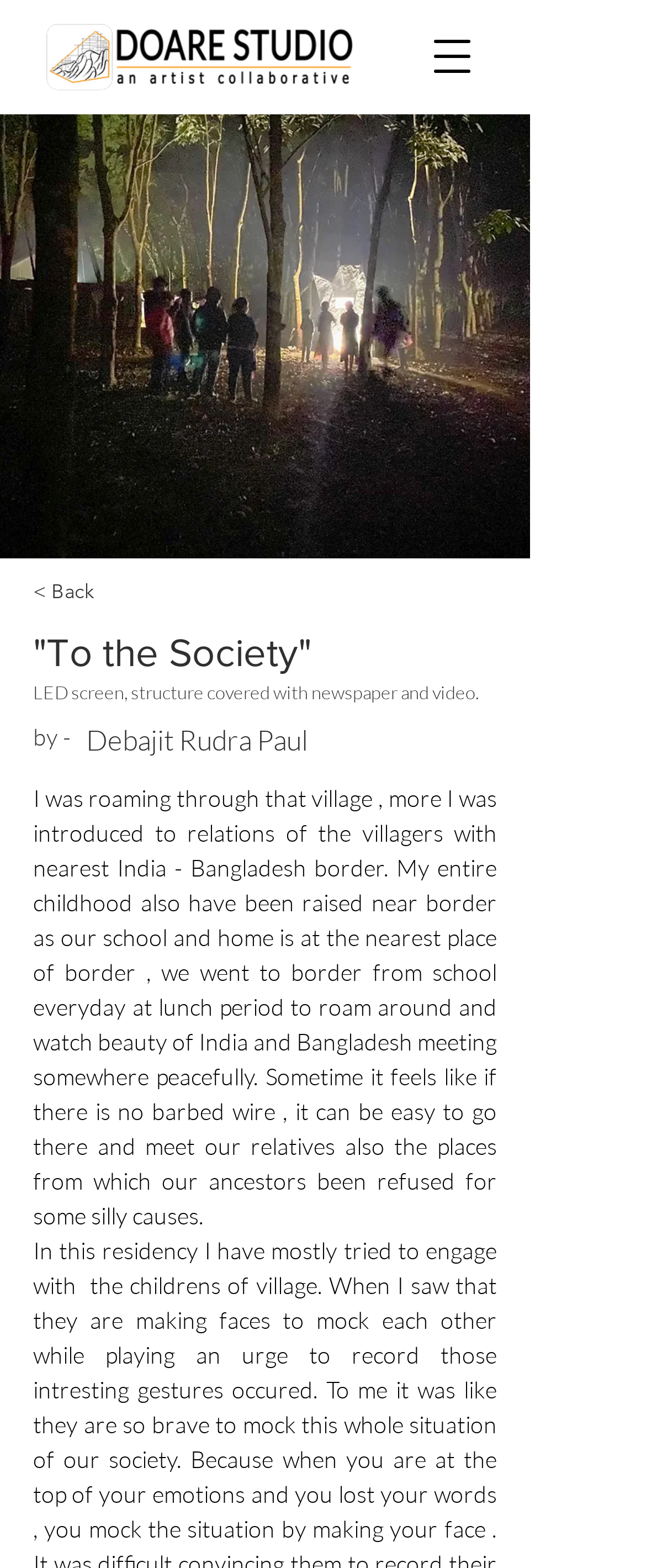Identify the webpage's primary heading and generate its text.

"To the Society"